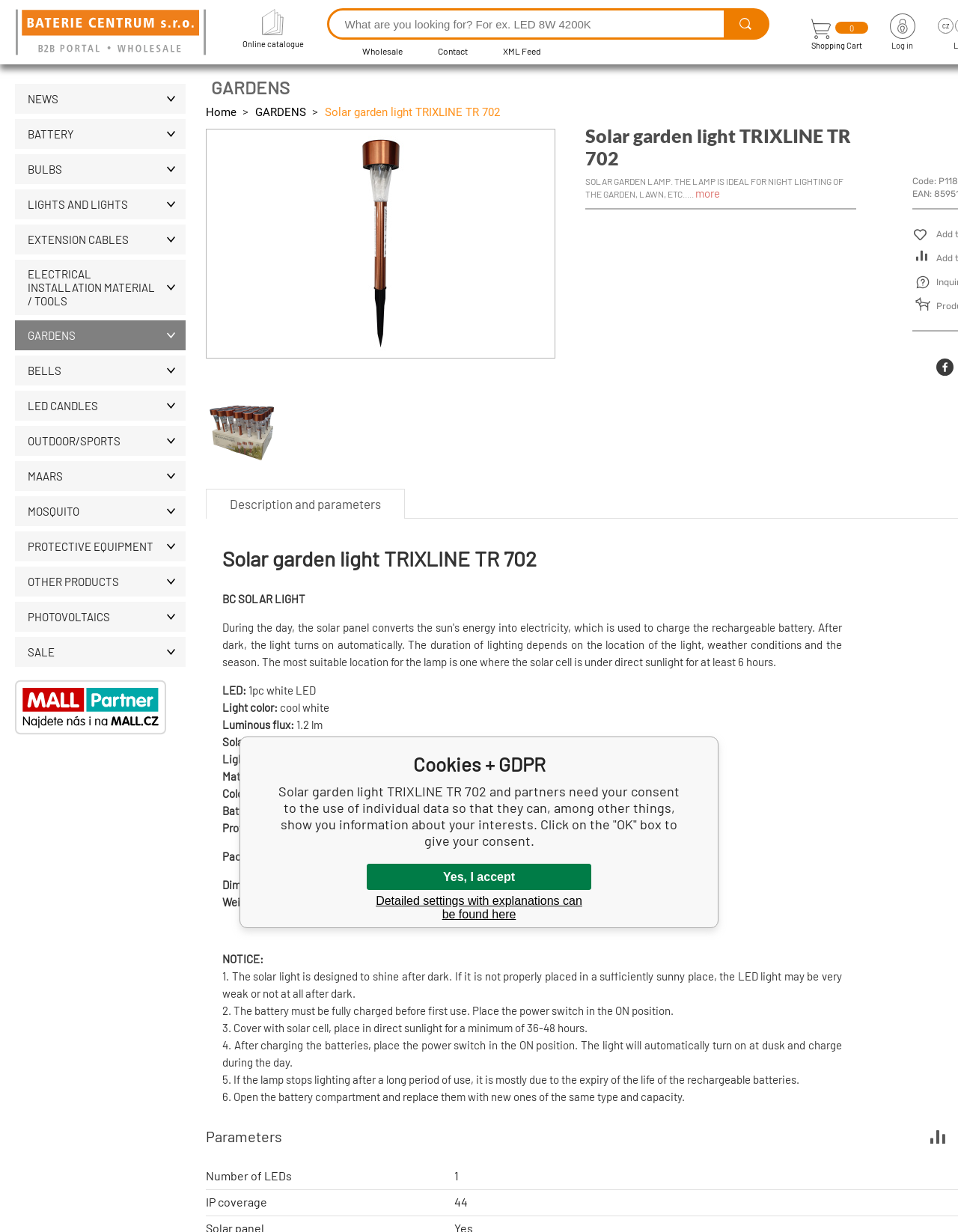What is the luminous flux of the solar garden light?
Based on the image, give a concise answer in the form of a single word or short phrase.

1.2 lm